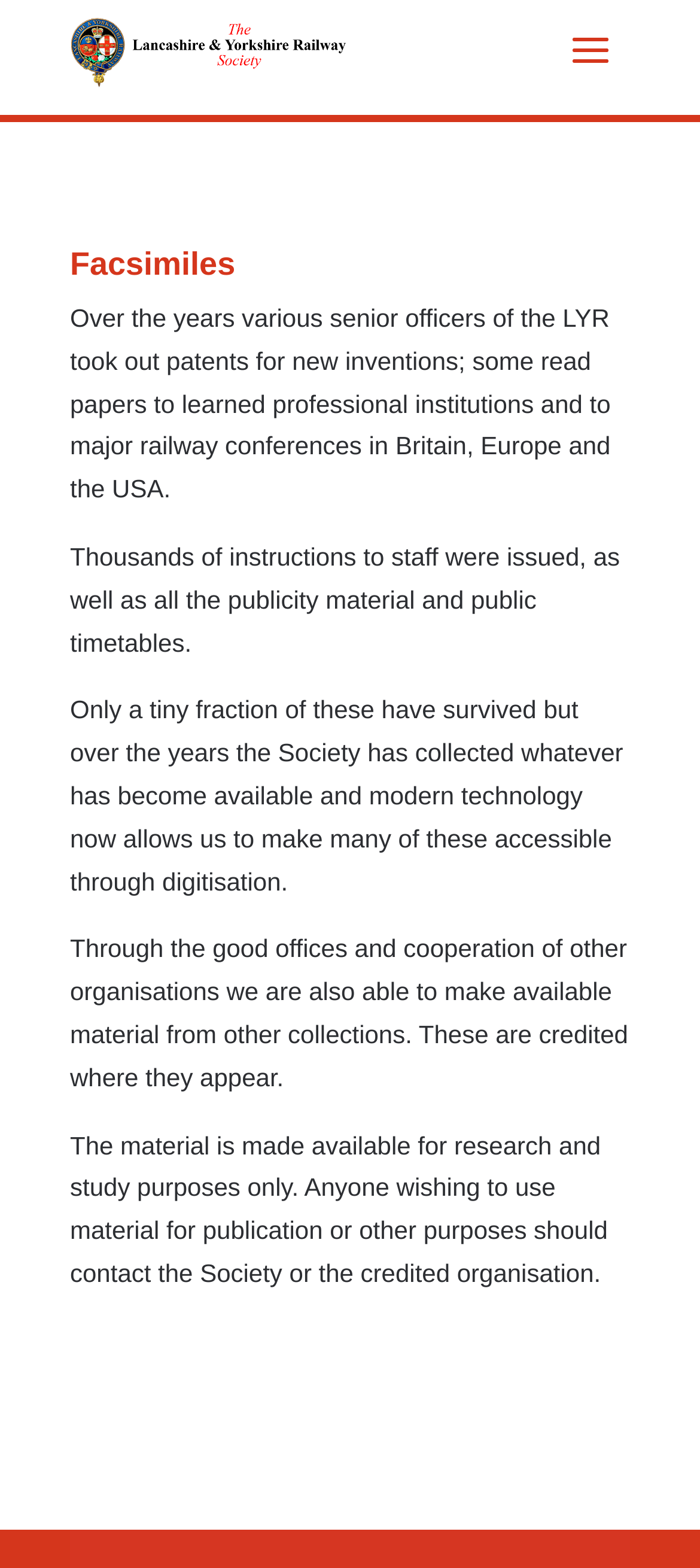What should one do if they want to use material for publication?
Look at the image and answer the question with a single word or phrase.

Contact the Society